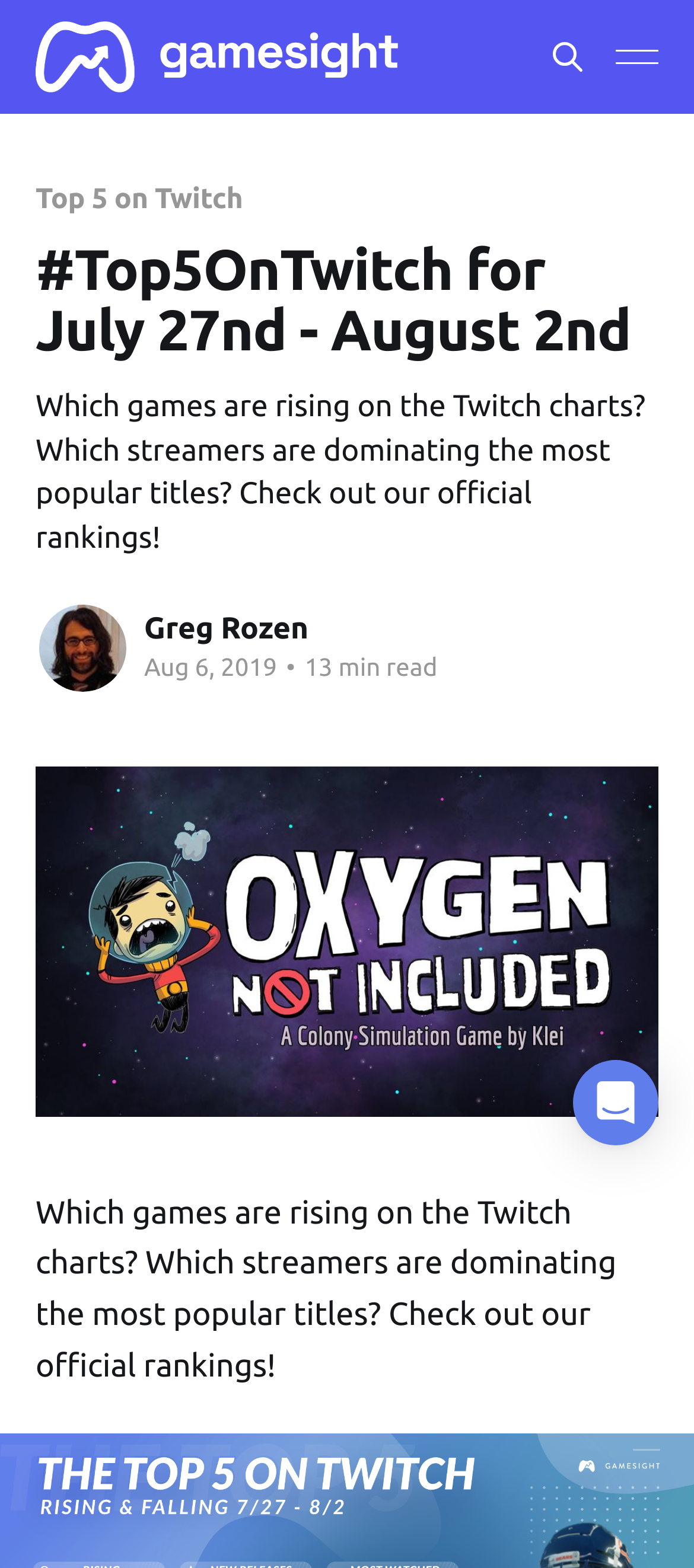Find and generate the main title of the webpage.

#Top5OnTwitch for July 27nd - August 2nd